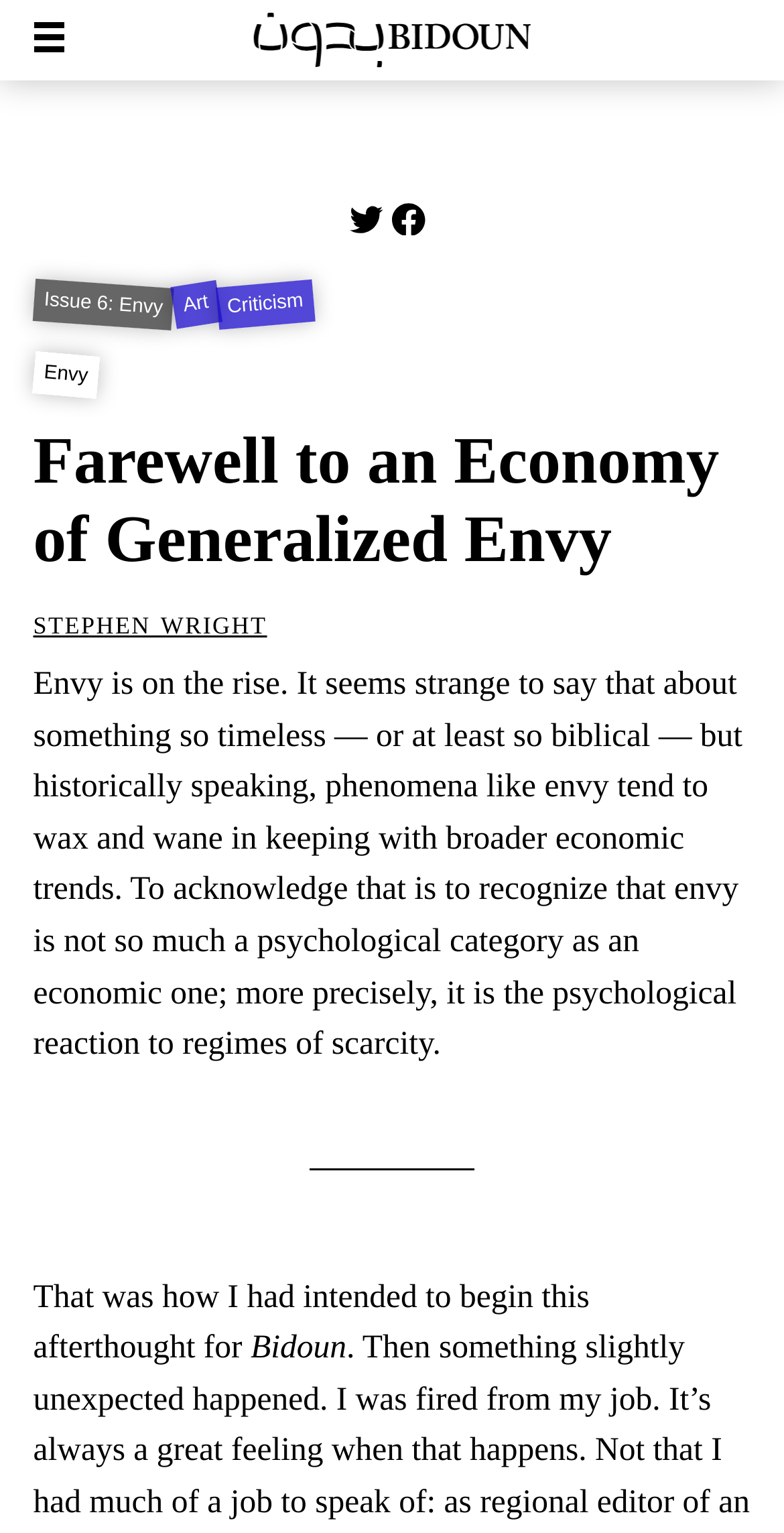Find the UI element described as: "Envy" and predict its bounding box coordinates. Ensure the coordinates are four float numbers between 0 and 1, [left, top, right, bottom].

[0.04, 0.229, 0.126, 0.26]